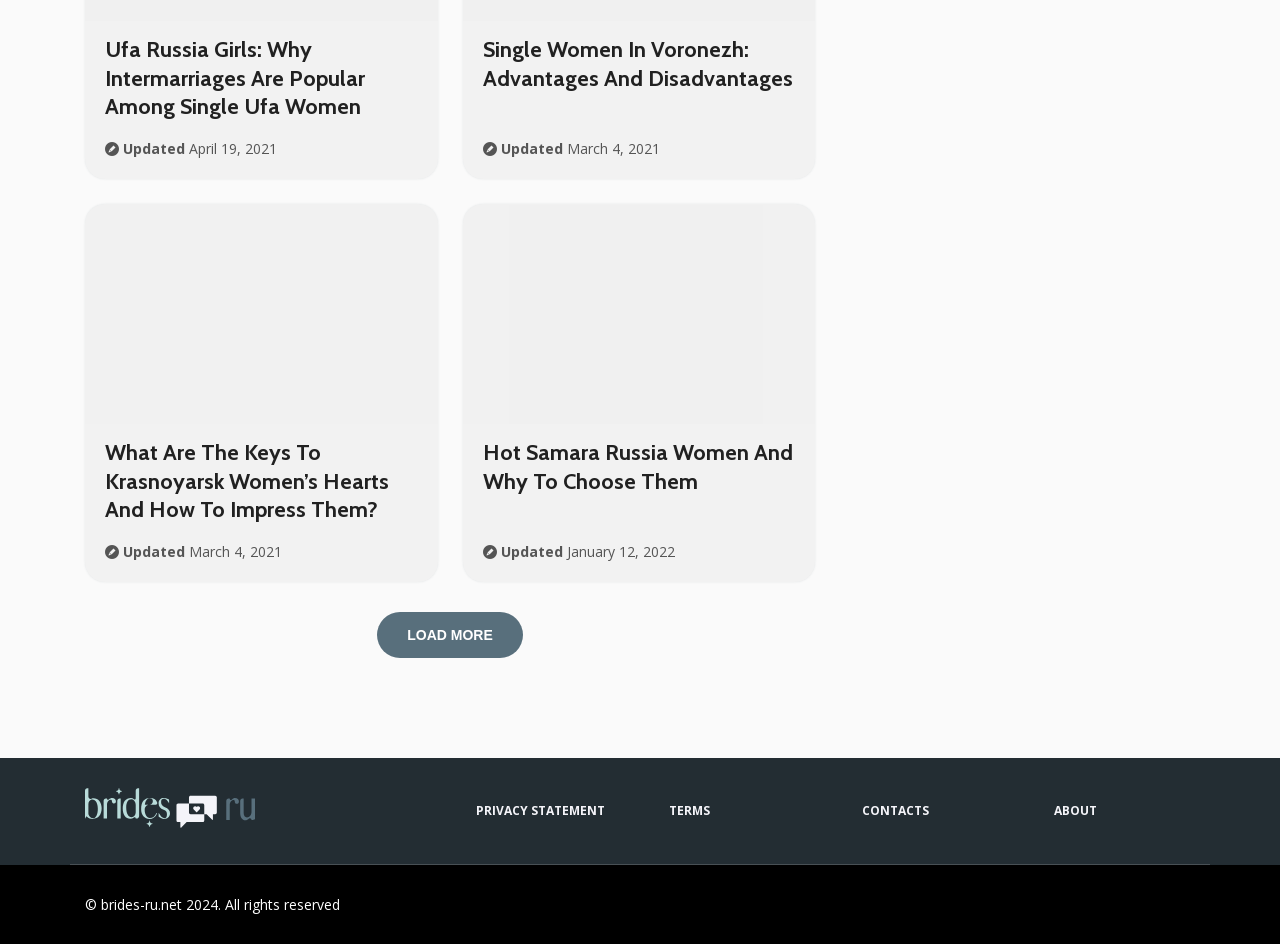Find the bounding box coordinates of the element I should click to carry out the following instruction: "Read about 'Hot Samara Russia Women'".

[0.361, 0.216, 0.637, 0.449]